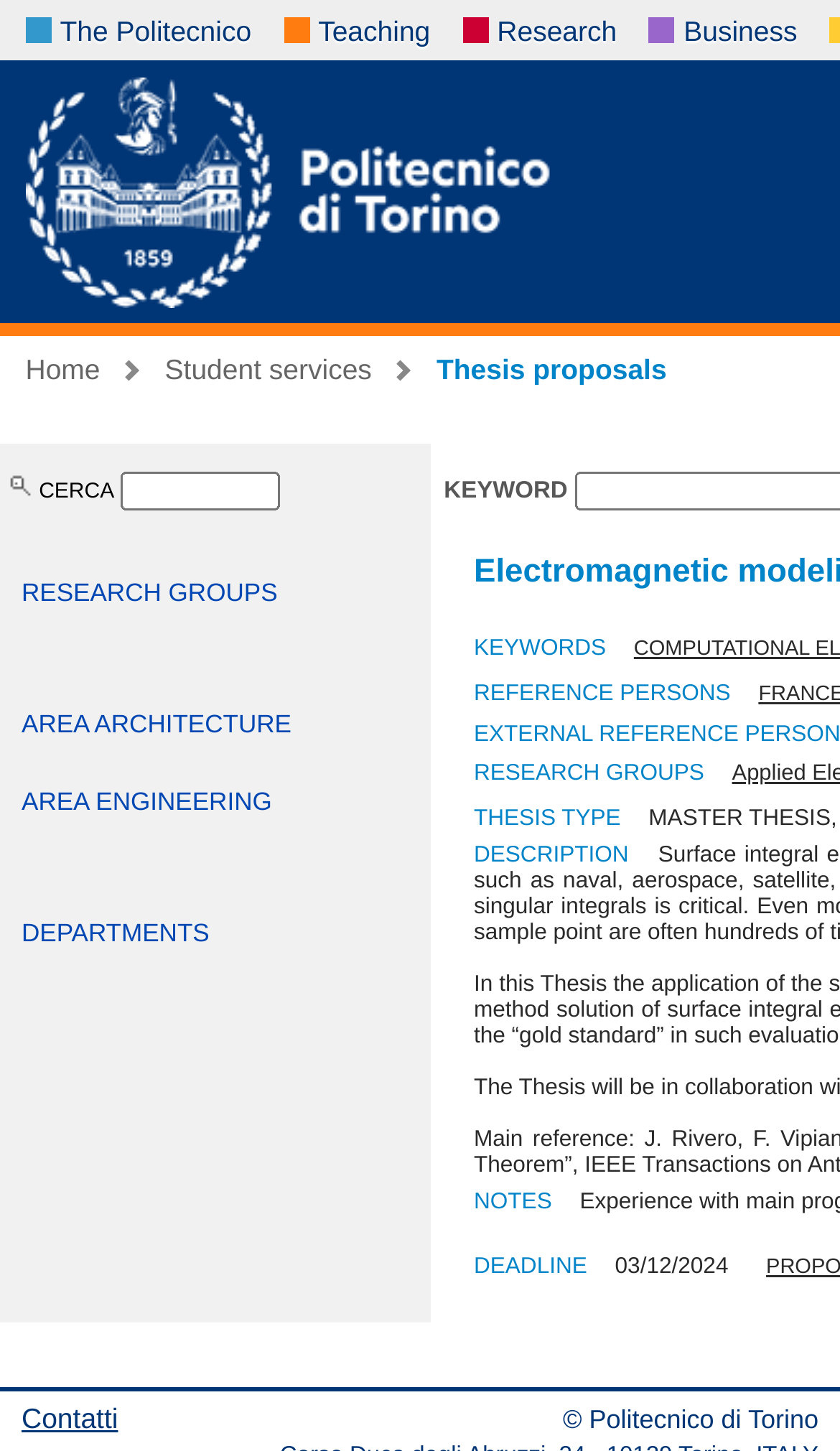How many description lists are on the page?
Refer to the image and offer an in-depth and detailed answer to the question.

I counted the number of description lists on the page, which are located below the search box and contain links to 'RESEARCH GROUPS', 'AREA ARCHITECTURE', 'AREA ENGINEERING', and 'DEPARTMENTS'.